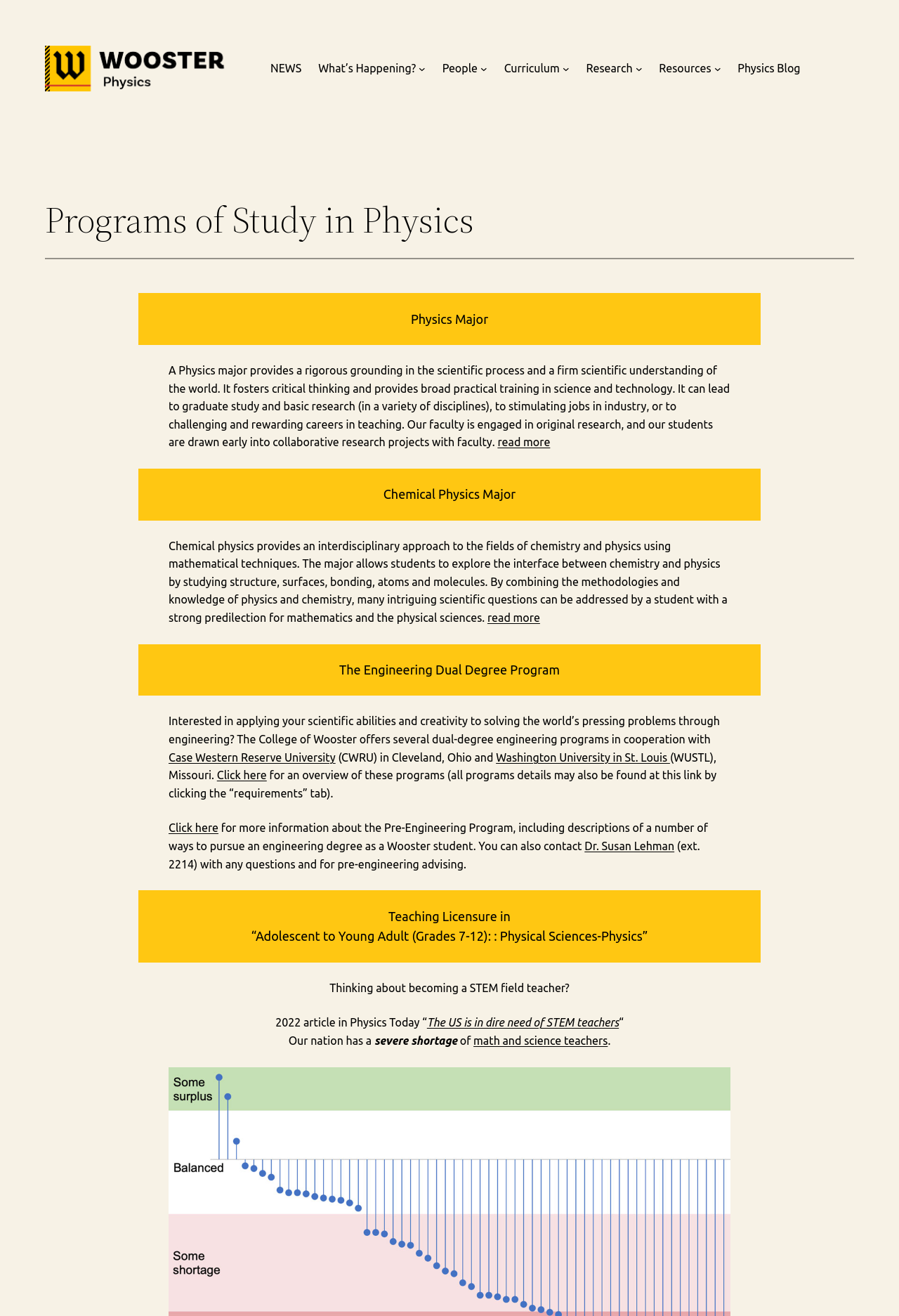Produce a meticulous description of the webpage.

The webpage is about the Programs of Study in Physics at Wooster Physics. At the top, there is a navigation menu with links to "NEWS", "What's Happening?", "People", "Curriculum", "Research", "Resources", and "Physics Blog". Below the navigation menu, there is a heading "Programs of Study in Physics" followed by a horizontal separator.

The main content of the webpage is divided into four sections, each describing a different program of study. The first section is about the Physics Major, which provides a rigorous grounding in the scientific process and a firm scientific understanding of the world. There is a brief description of the program, followed by a "read more" link.

The second section is about the Chemical Physics Major, which provides an interdisciplinary approach to the fields of chemistry and physics using mathematical techniques. Again, there is a brief description of the program, followed by a "read more" link.

The third section is about the Engineering Dual Degree Program, which allows students to apply their scientific abilities and creativity to solving the world's pressing problems through engineering. There are links to Case Western Reserve University and Washington University in St. Louis, which are partner institutions for the program.

The fourth section is about Teaching Licensure in Physical Sciences-Physics, which prepares students to become STEM field teachers. There is a mention of a 2022 article in Physics Today about the need for STEM teachers in the US, and a link to the article.

Throughout the webpage, there are several links to additional resources and more information about each program.